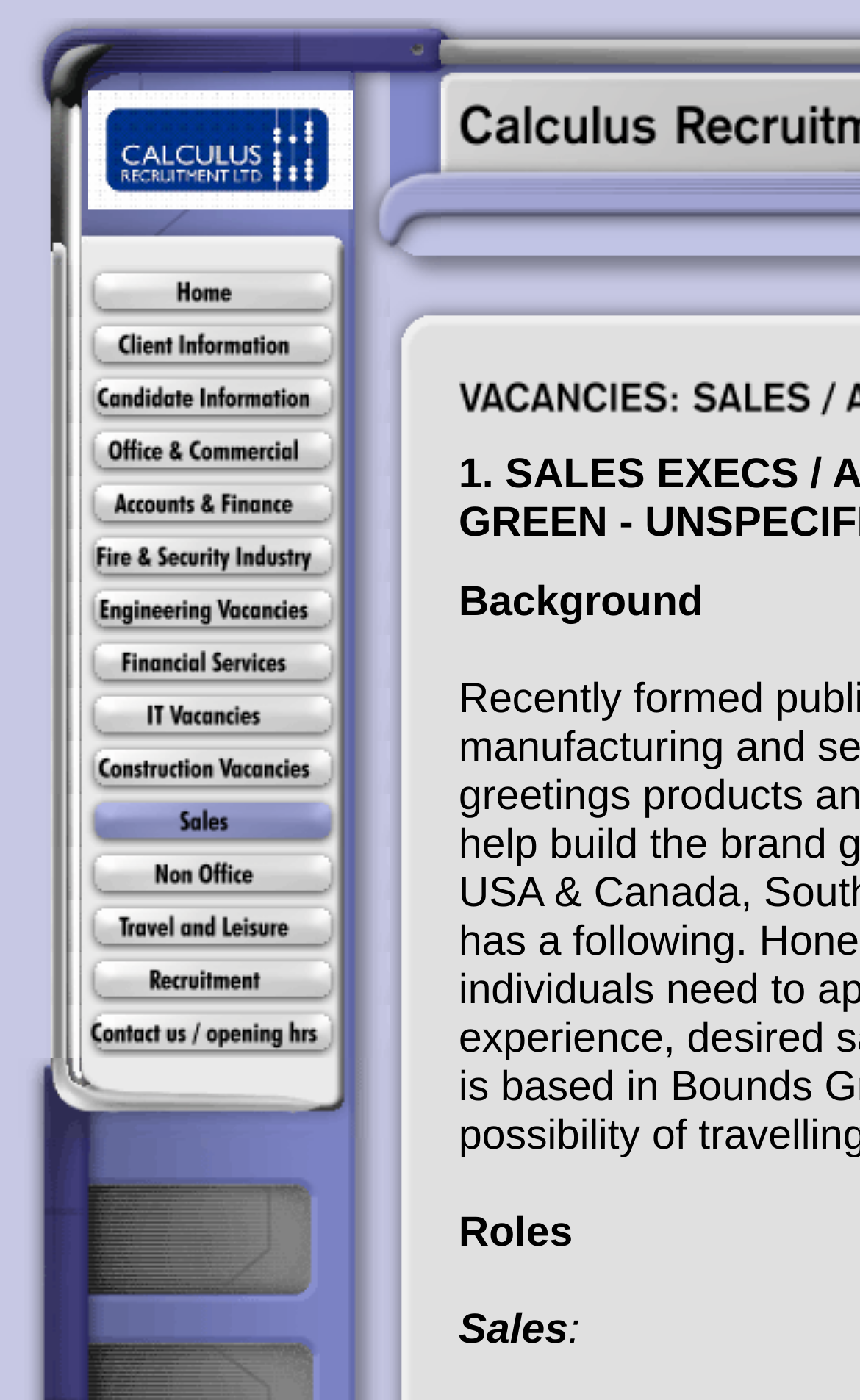What are the different categories of jobs available?
Examine the image closely and answer the question with as much detail as possible.

The webpage has a list of categories of jobs available, which can be found in the table rows. These categories include Office, Accounts, Fire, Engineering, and many more. Each category has a link to a specific webpage with more information about the jobs available in that category.